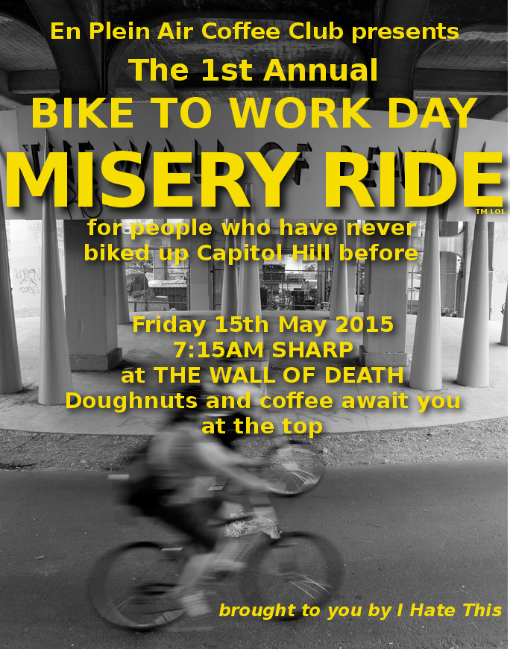What awaits riders at the summit?
Using the visual information, respond with a single word or phrase.

Doughnuts and coffee